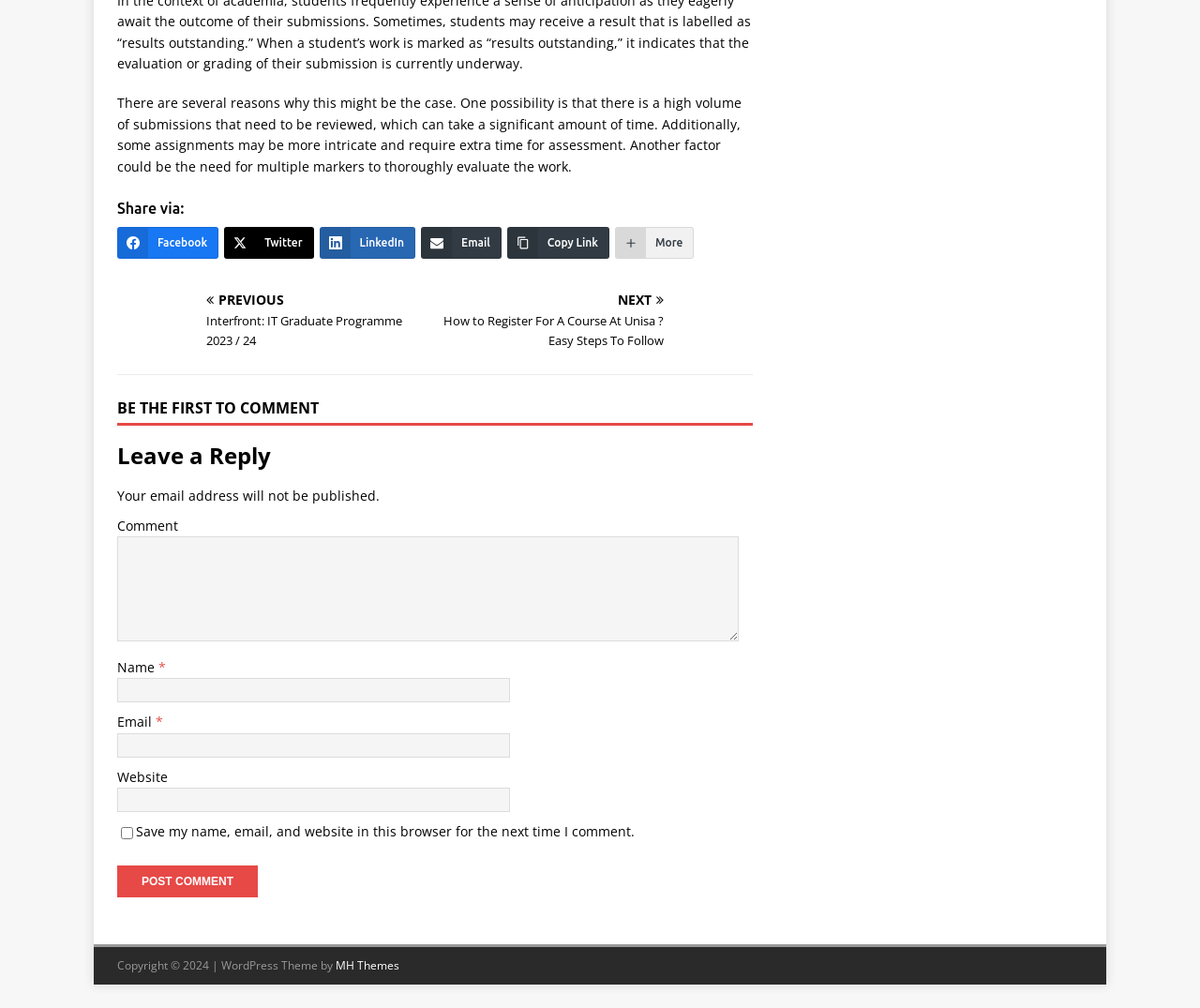Please respond to the question using a single word or phrase:
What is the purpose of the checkbox?

Save comment information